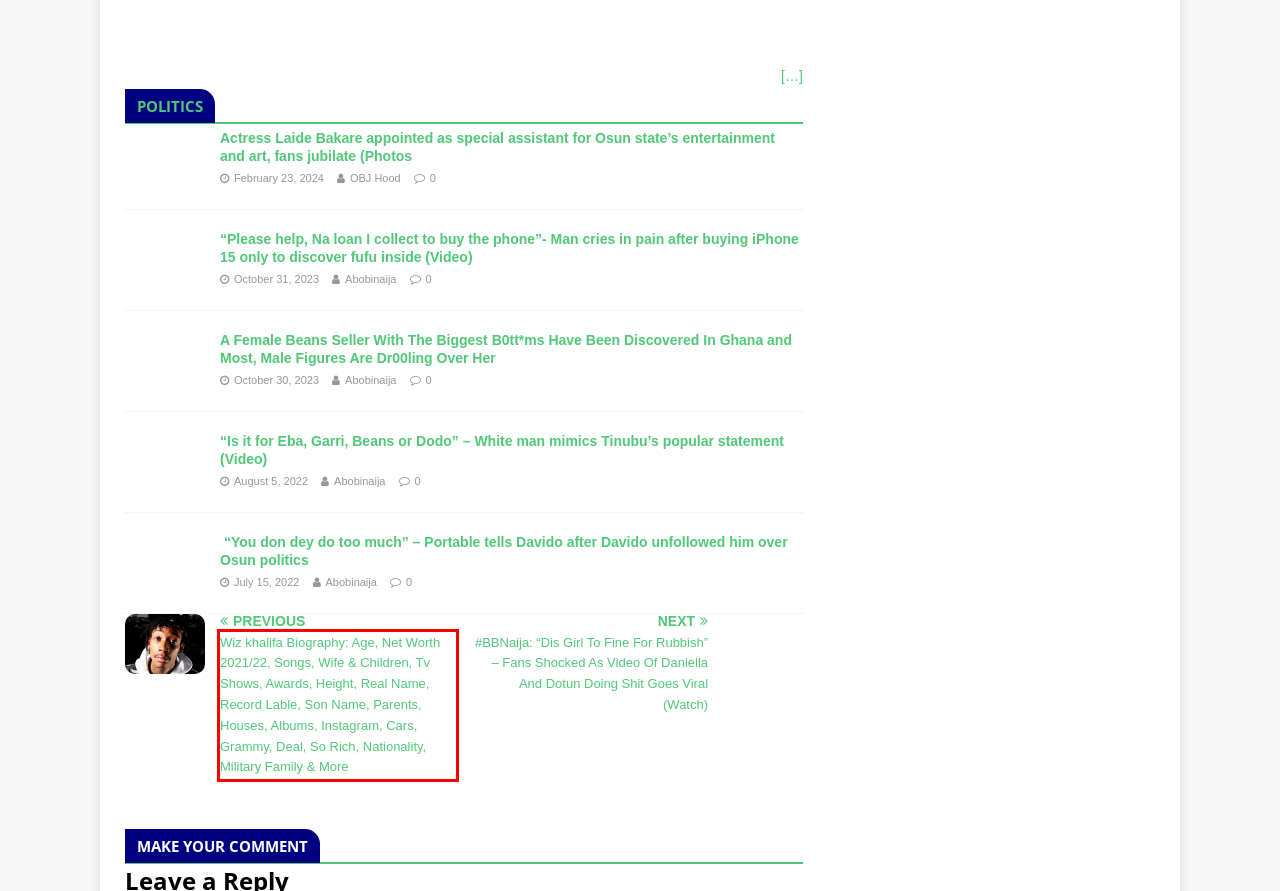Given the screenshot of a webpage, identify the red rectangle bounding box and recognize the text content inside it, generating the extracted text.

Wiz khalifa Biography: Age, Net Worth 2021/22, Songs, Wife & Children, Tv Shows, Awards, Height, Real Name, Record Lable, Son Name, Parents, Houses, Albums, Instagram, Cars, Grammy, Deal, So Rich, Nationality, Military Family & More